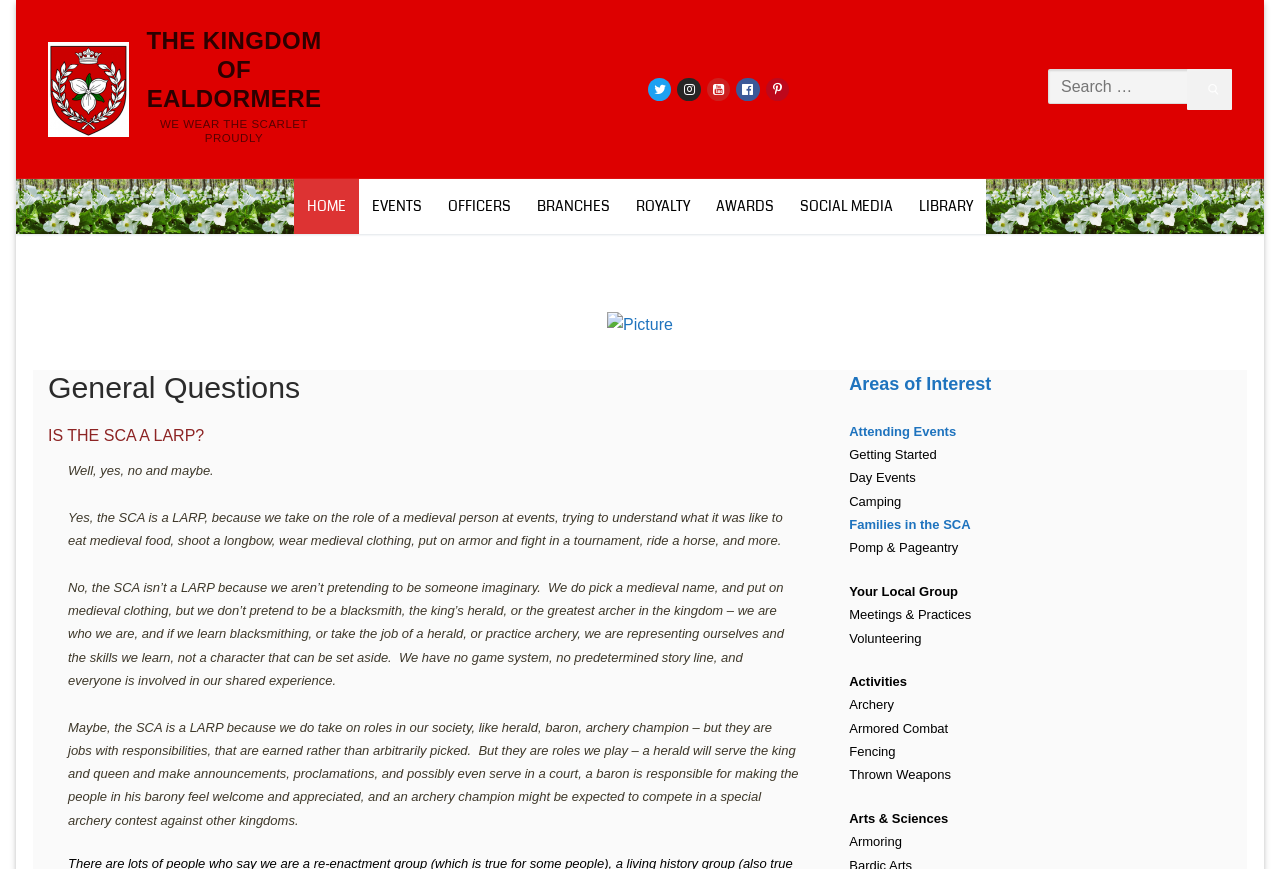Calculate the bounding box coordinates for the UI element based on the following description: "Areas of Interest". Ensure the coordinates are four float numbers between 0 and 1, i.e., [left, top, right, bottom].

[0.663, 0.431, 0.774, 0.454]